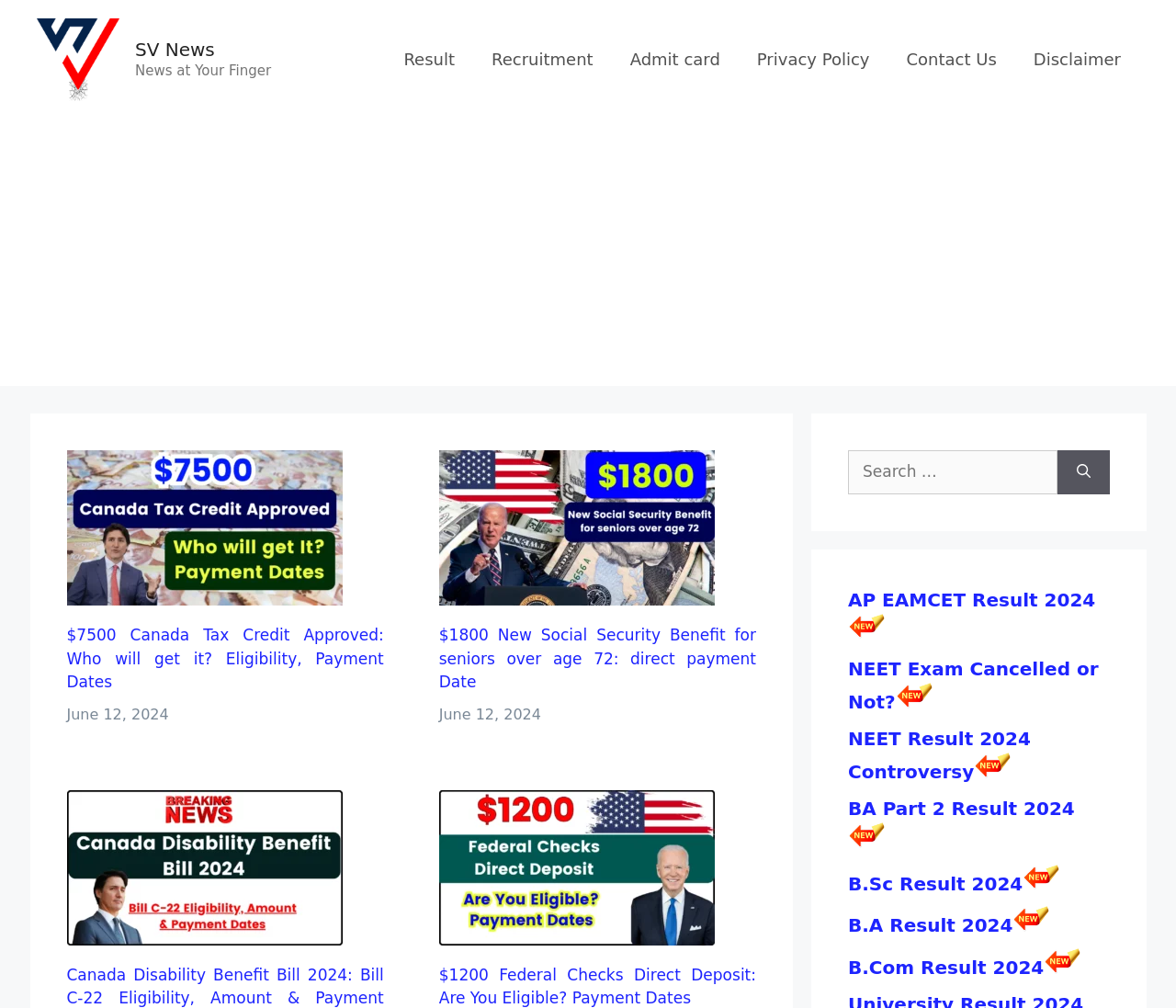Locate the bounding box coordinates of the clickable region to complete the following instruction: "Click on SV News."

[0.031, 0.049, 0.102, 0.067]